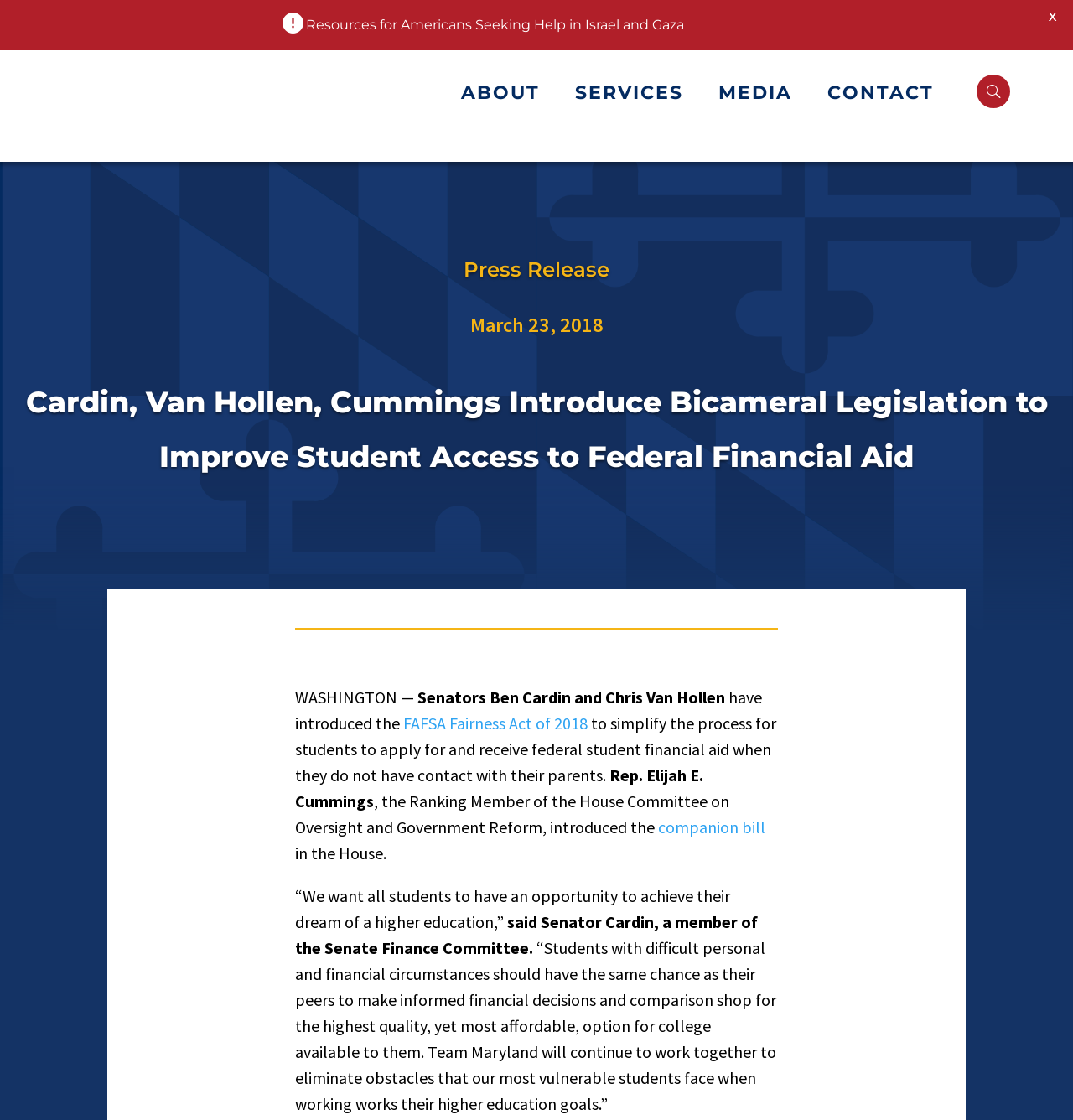Who introduced the FAFSA Fairness Act of 2018?
Relying on the image, give a concise answer in one word or a brief phrase.

Senators Ben Cardin and Chris Van Hollen